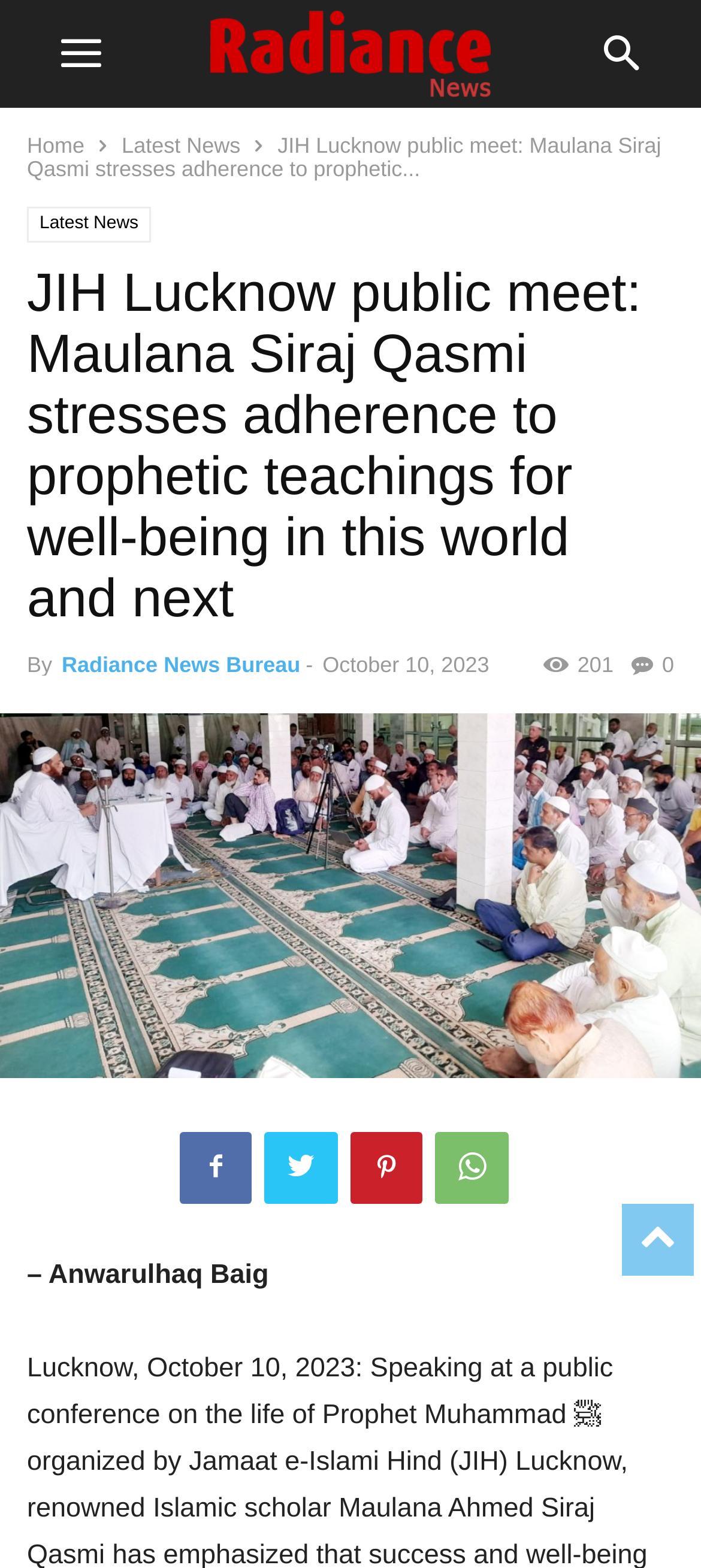Find the bounding box coordinates for the area that must be clicked to perform this action: "read article by Radiance News Bureau".

[0.088, 0.416, 0.428, 0.432]